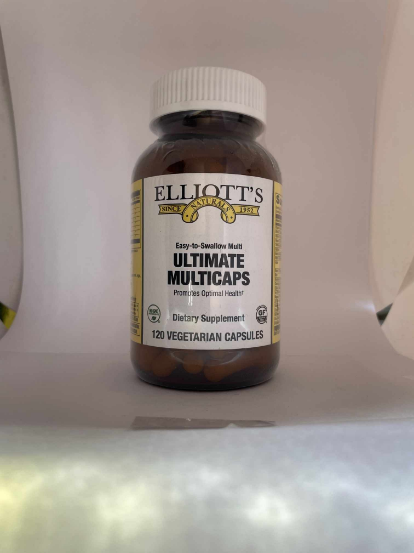Generate an elaborate caption that includes all aspects of the image.

The image showcases a bottle of "Elliott's Ultimate Multicaps," a dietary supplement designed for easy swallowing. The brown, opaque bottle houses 120 vegetarian capsules, making it a convenient choice for daily vitamin intake. The label prominently features the brand's name, "Elliott's," along with the product name "ULTIMATE MULTICAPS." Below the product name, the label emphasizes its purpose—promoting optimal health—alongside declarations of its vegetarian formulation. The simplicity of the design is complemented by a white lid, and the overall aesthetic is clean, appealing to health-conscious consumers.